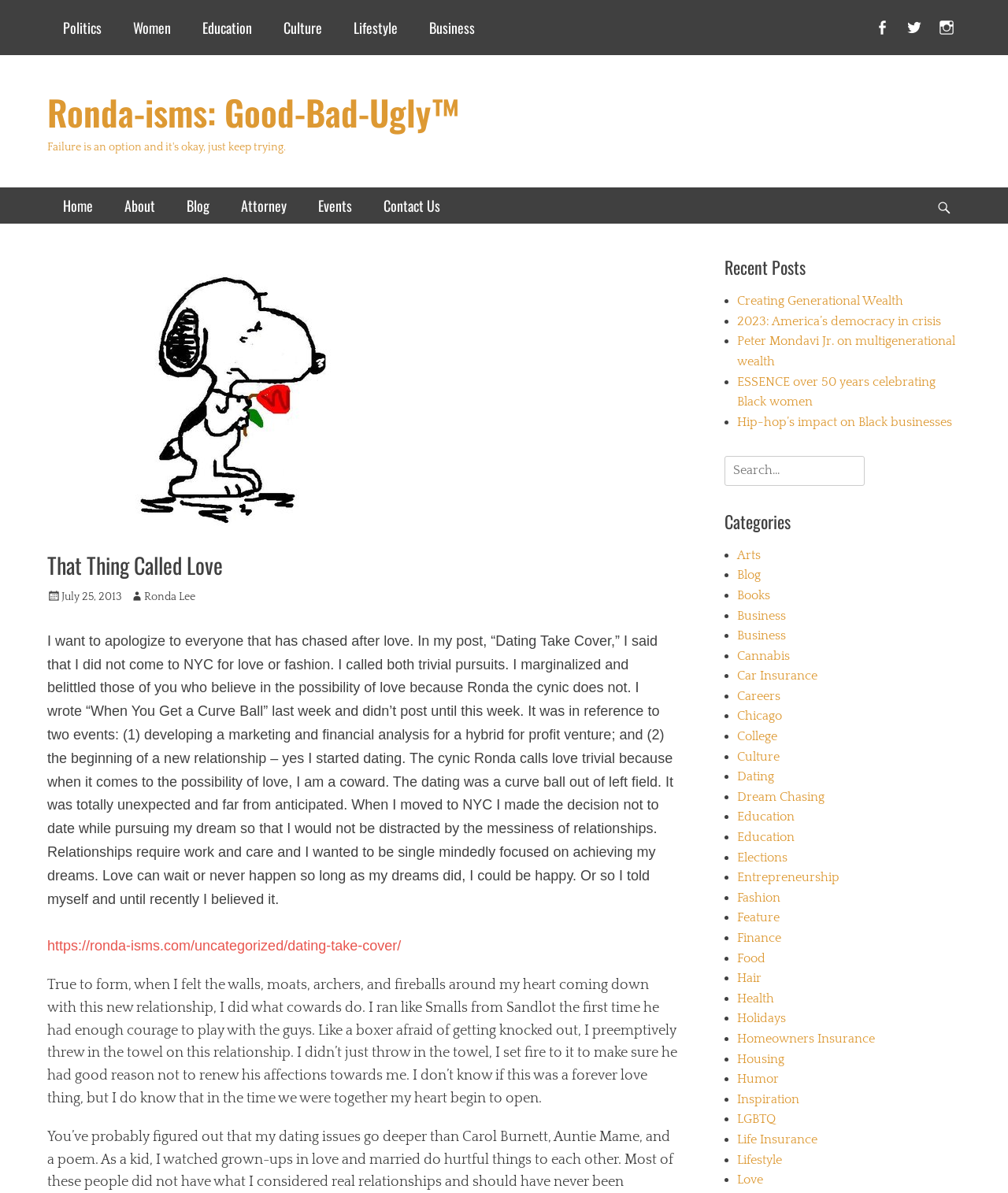Please specify the bounding box coordinates of the clickable section necessary to execute the following command: "Search for something".

[0.719, 0.382, 0.953, 0.407]